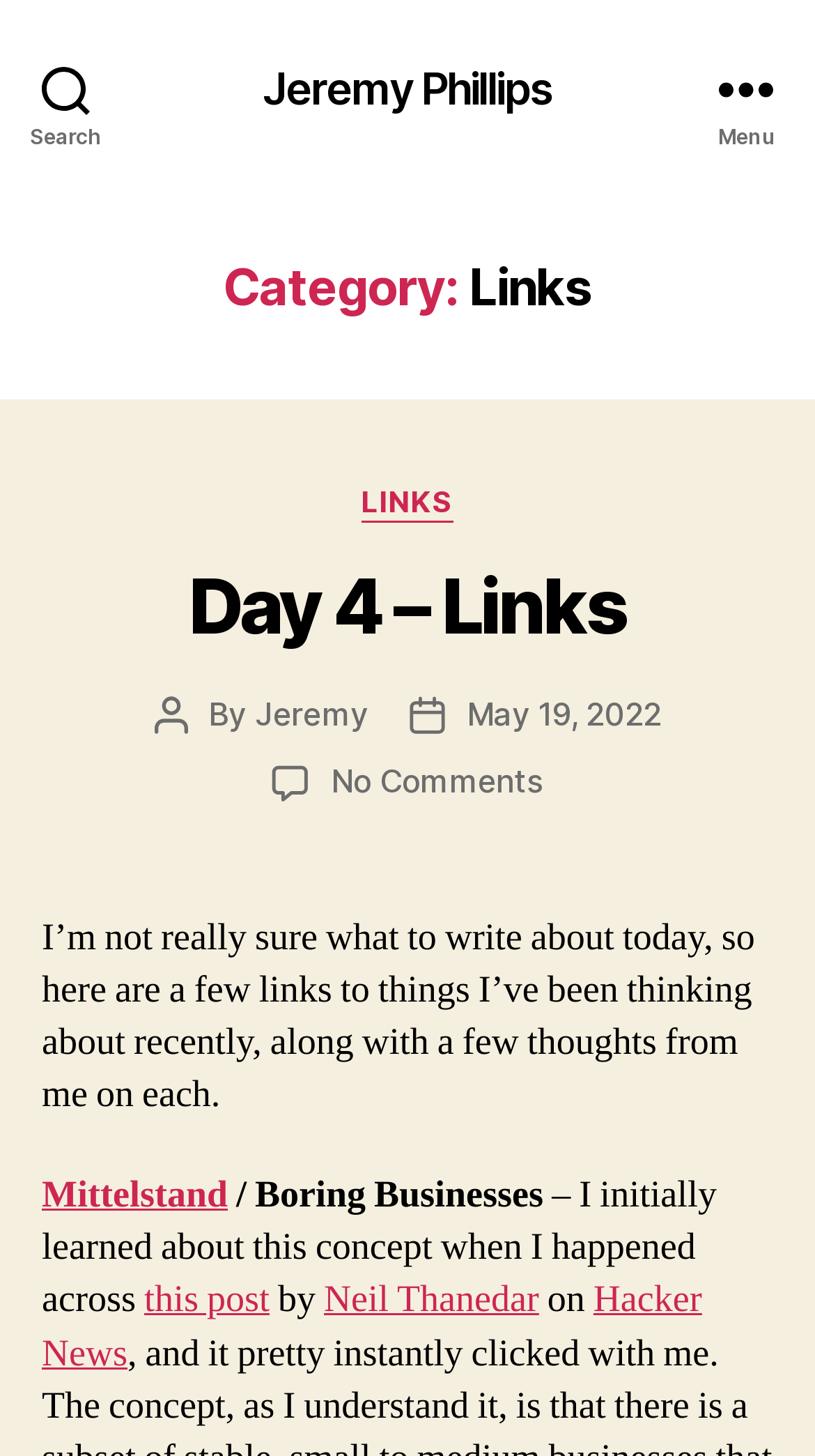Indicate the bounding box coordinates of the clickable region to achieve the following instruction: "Search for something."

[0.0, 0.0, 0.162, 0.121]